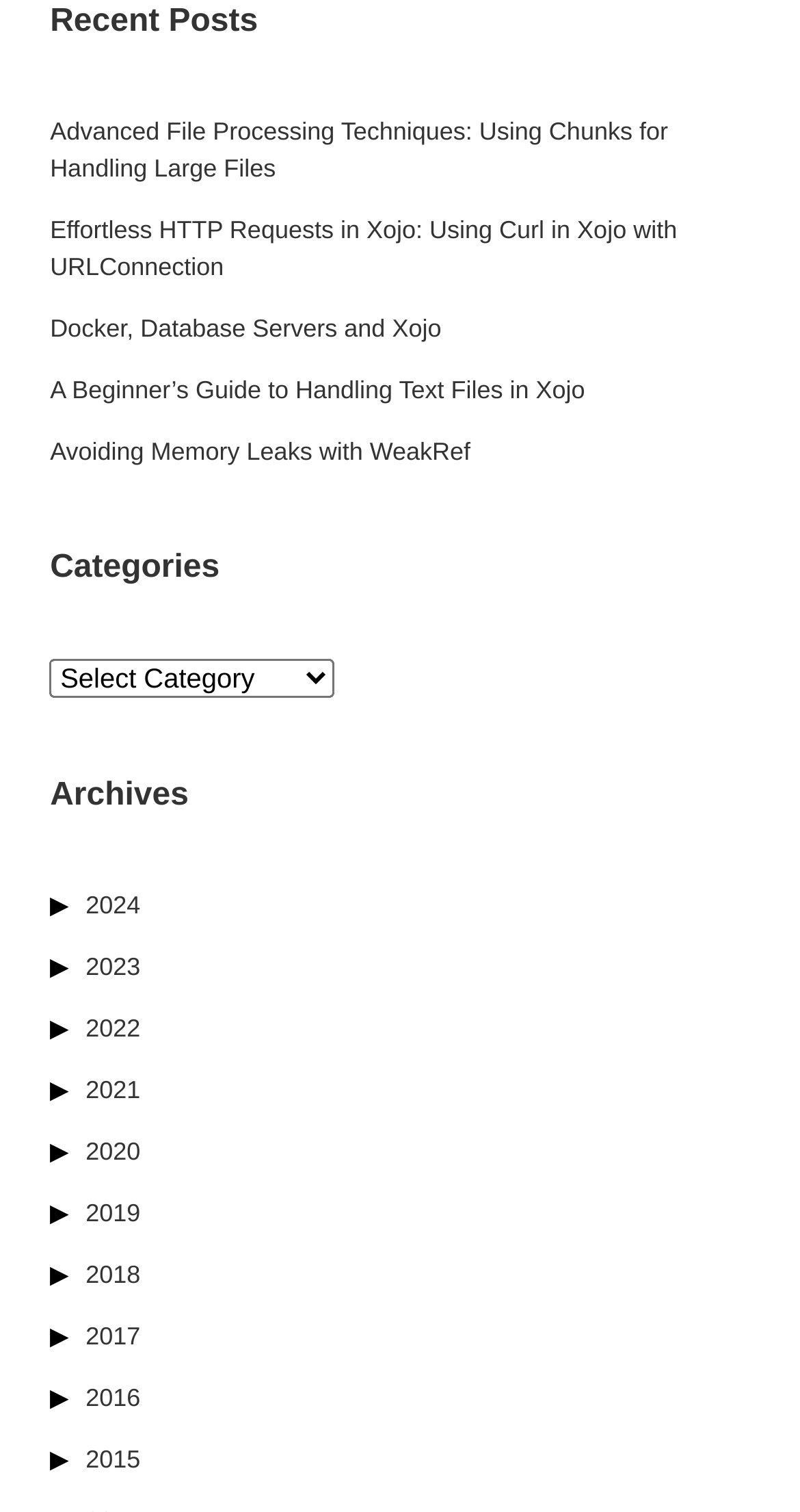What is the function of the checkboxes under the 'Archives' section?
Answer the question with a detailed and thorough explanation.

The checkboxes under the 'Archives' section are used to expand or collapse the list of years. When a checkbox is checked, the corresponding year is expanded, and when it is unchecked, the year is collapsed.